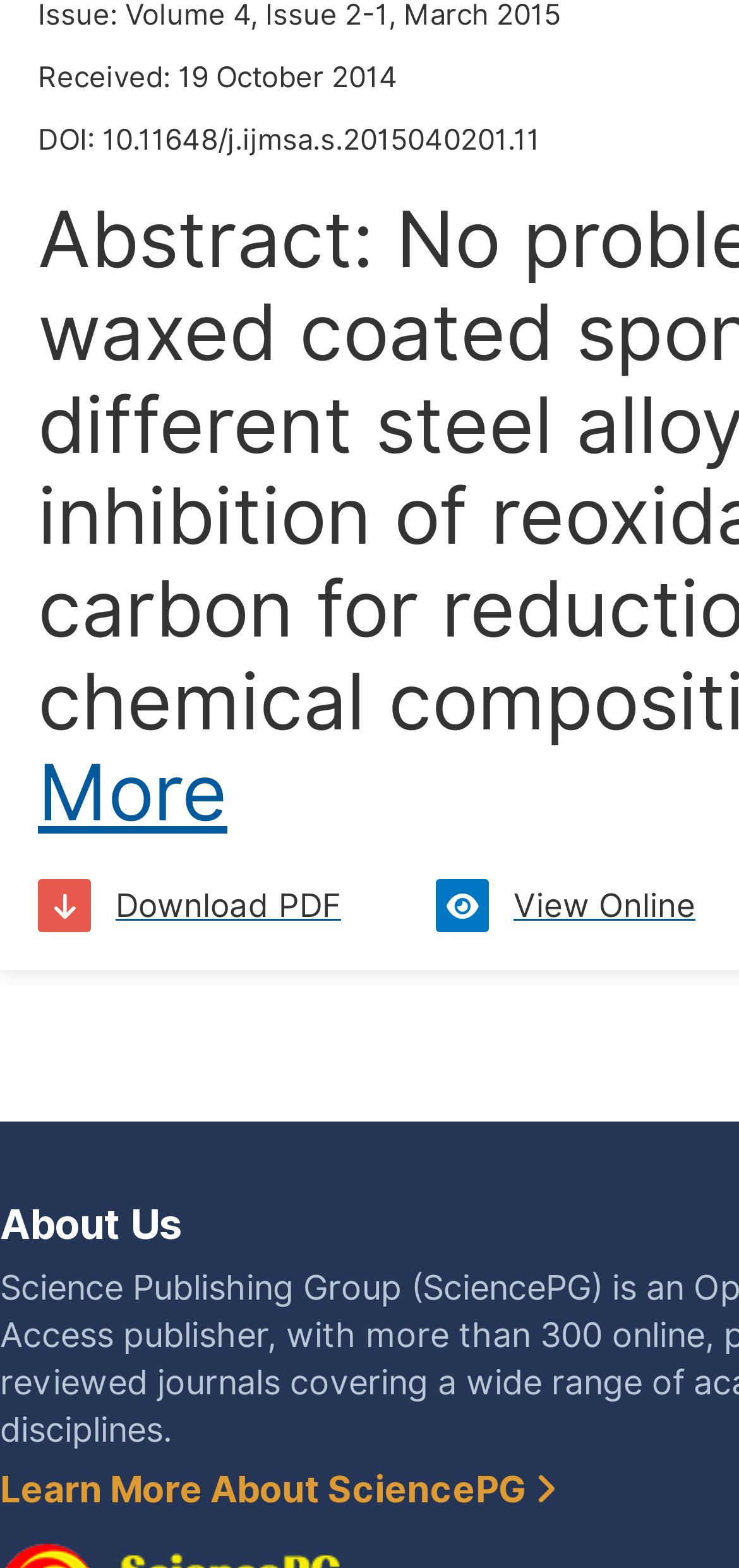Analyze the image and provide a detailed answer to the question: What is the name of the organization?

The name of the organization can be found at the bottom of the webpage, where it says 'Learn More About SciencePG'.